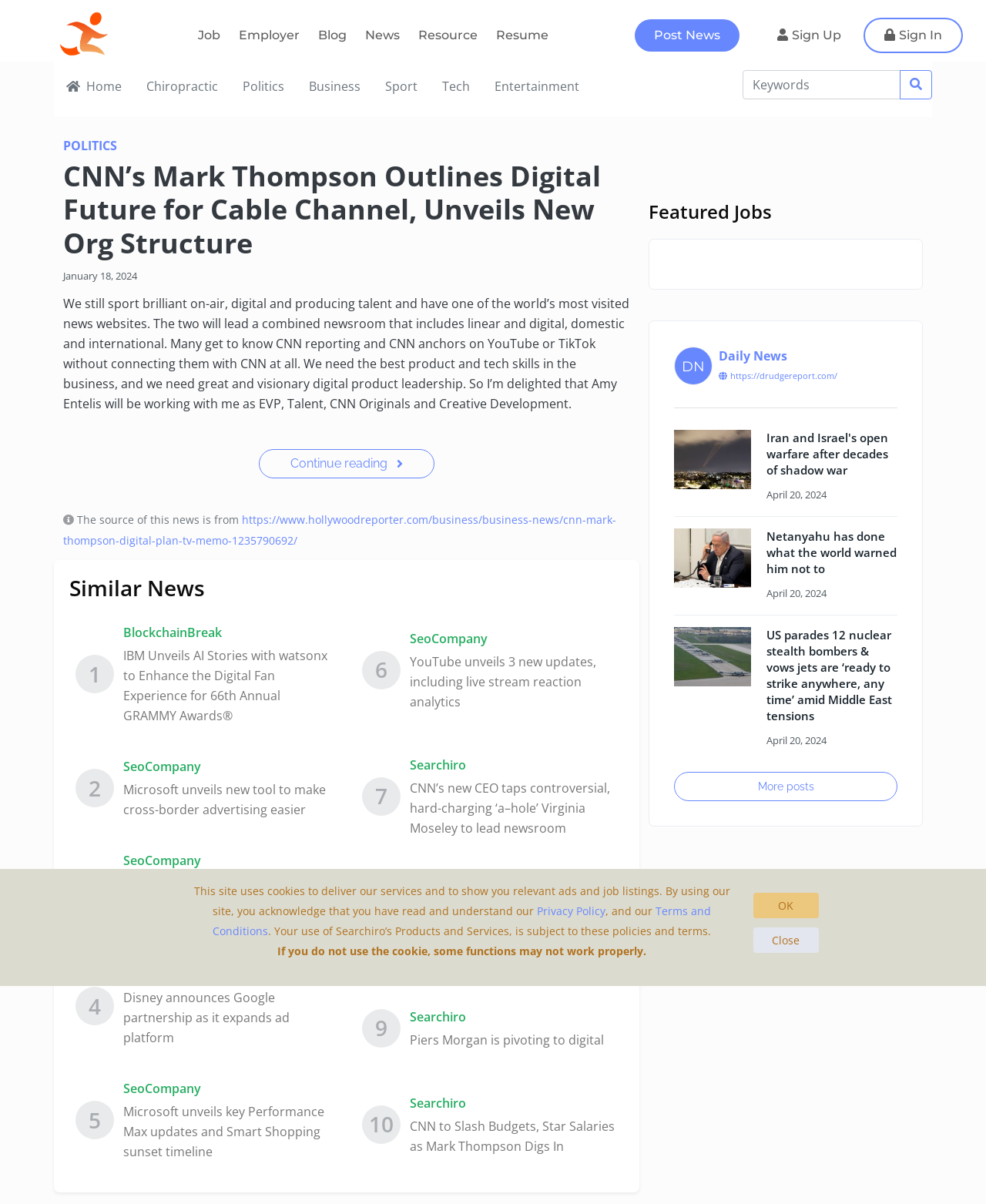Using the given description, provide the bounding box coordinates formatted as (top-left x, top-left y, bottom-right x, bottom-right y), with all values being floating point numbers between 0 and 1. Description: aria-describedby="btn_search_news" aria-label="Keywords" name="keyword" placeholder="Keywords"

[0.753, 0.058, 0.913, 0.083]